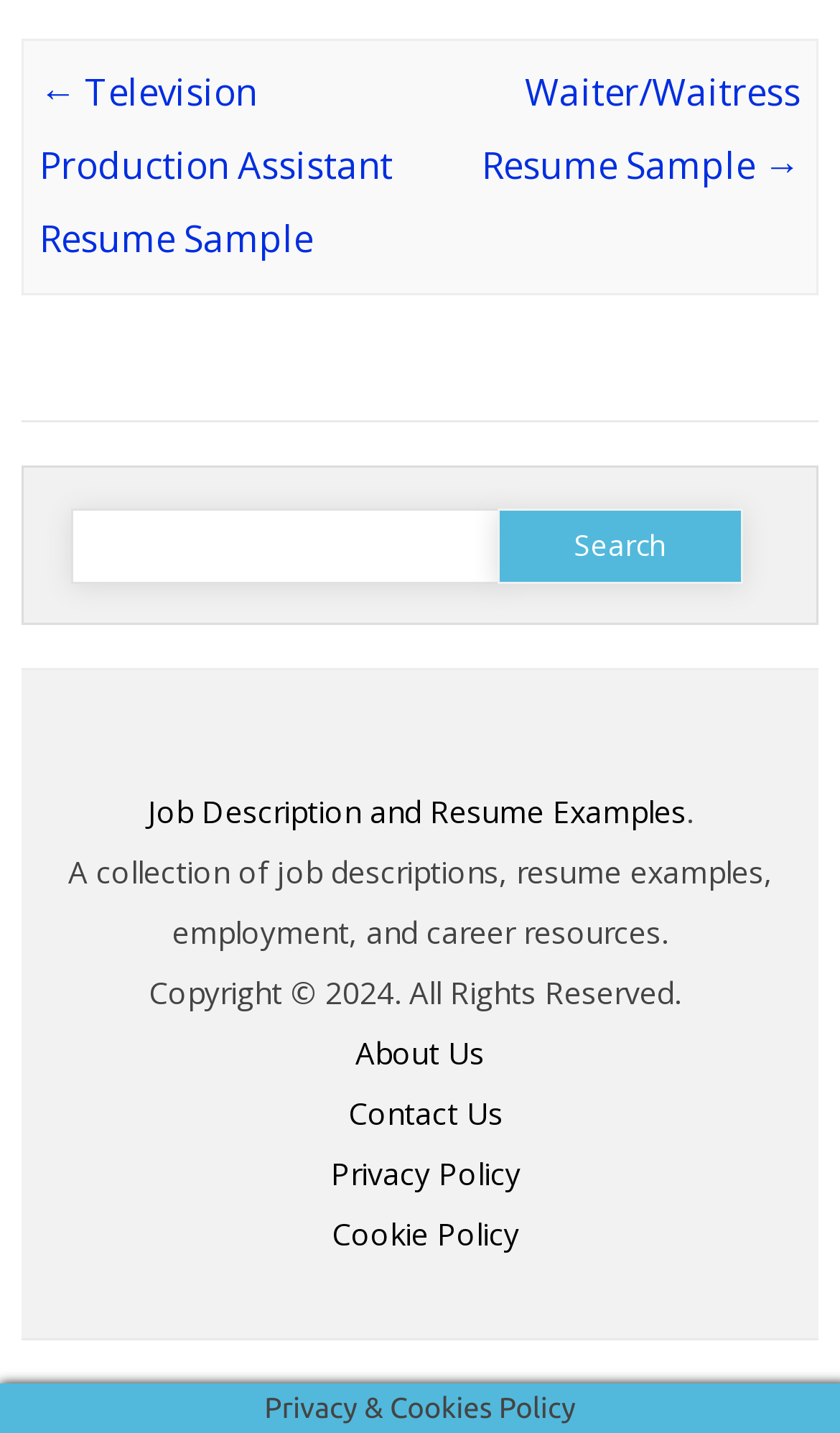Using the webpage screenshot and the element description Products, determine the bounding box coordinates. Specify the coordinates in the format (top-left x, top-left y, bottom-right x, bottom-right y) with values ranging from 0 to 1.

None